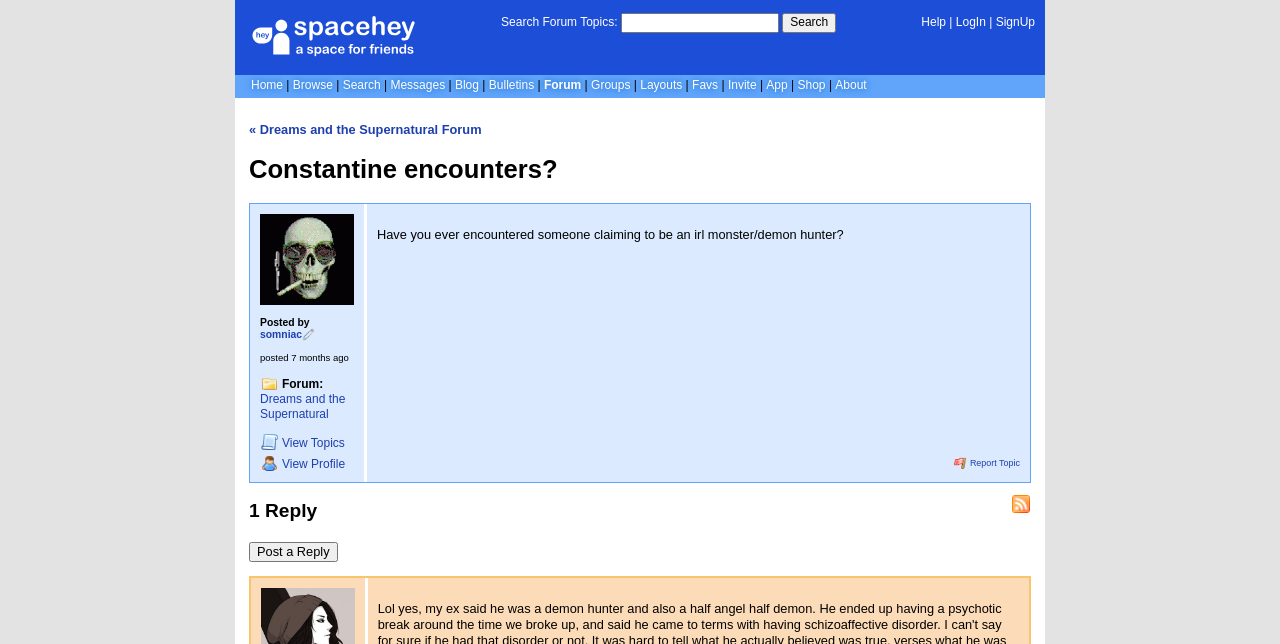Provide a single word or phrase to answer the given question: 
What is the topic about?

irl monster/demon hunter